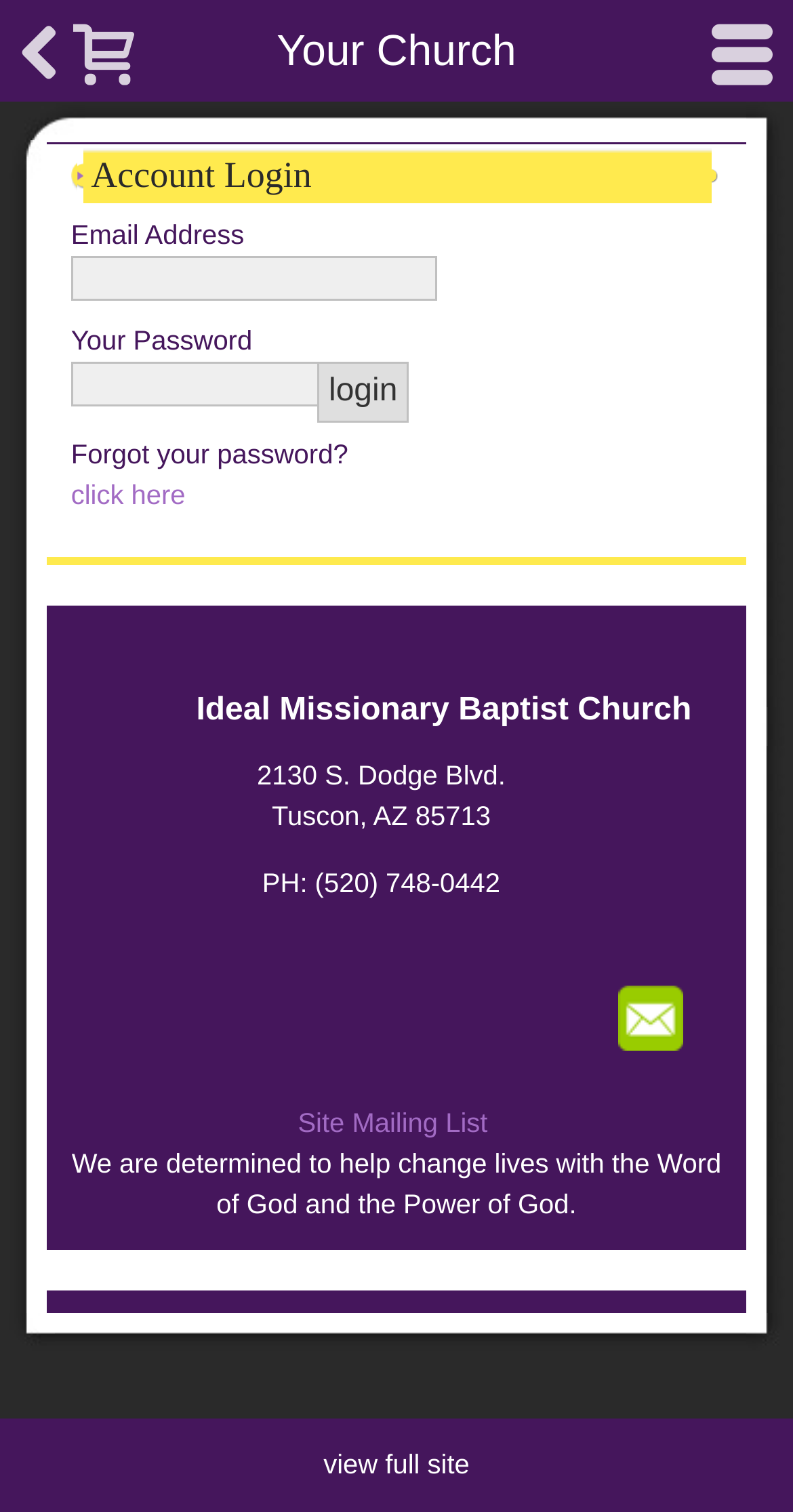Please use the details from the image to answer the following question comprehensively:
What is the name of the church?

Based on the webpage content, I can see that the church's name is mentioned in the login form section, which is 'IDEAL Missionary Baptist Church'.